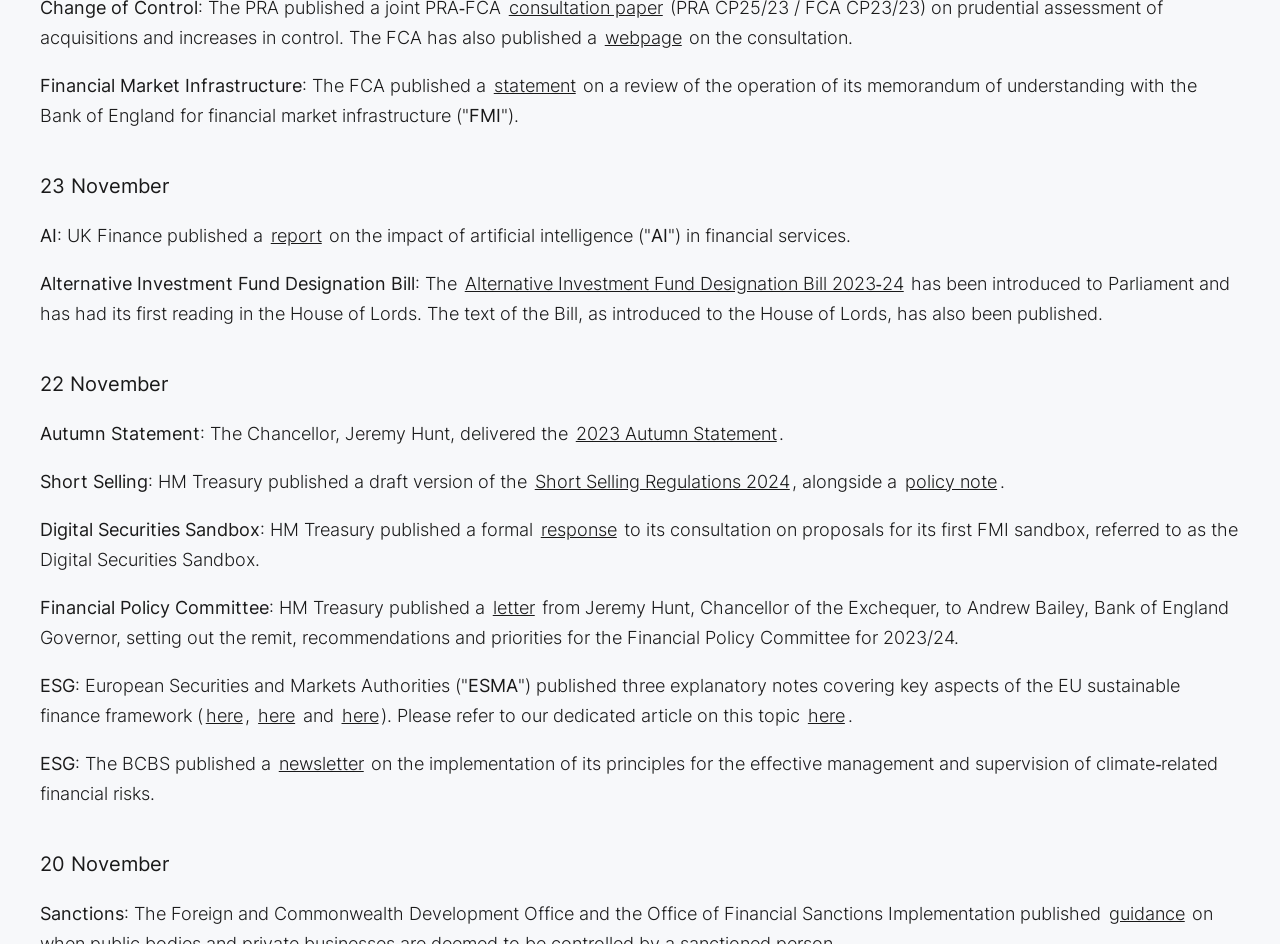Please provide a comprehensive response to the question based on the details in the image: What is the date of the Autumn Statement?

The Autumn Statement is mentioned in the heading element with ID 182, which has a text content of '22 November'. However, the related news item mentions '2023 Autumn Statement', which is linked to the Chancellor's delivery of the statement. Therefore, the date of the Autumn Statement is 23 November.